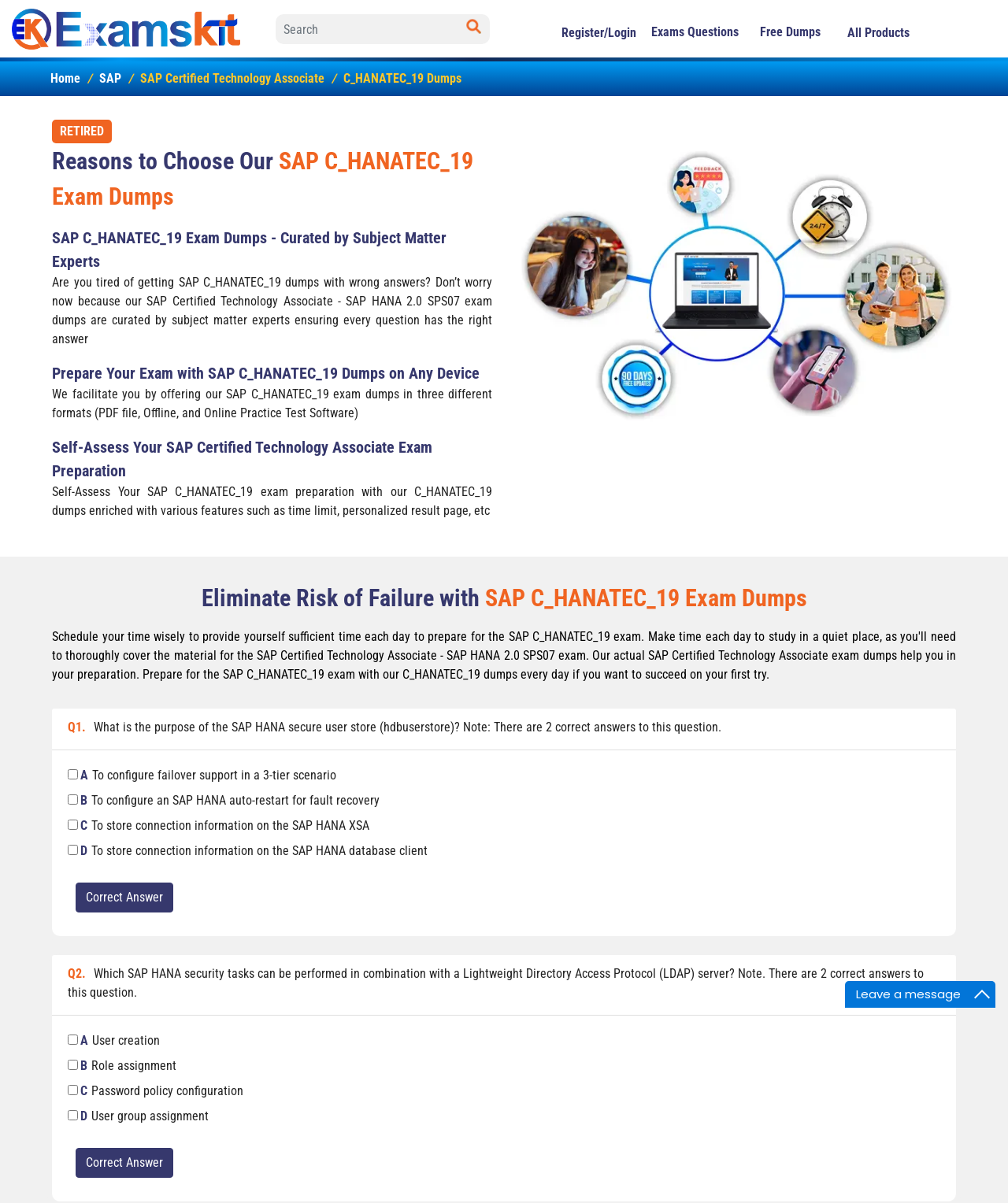Please find the bounding box coordinates in the format (top-left x, top-left y, bottom-right x, bottom-right y) for the given element description. Ensure the coordinates are floating point numbers between 0 and 1. Description: Free Dumps

[0.749, 0.015, 0.83, 0.039]